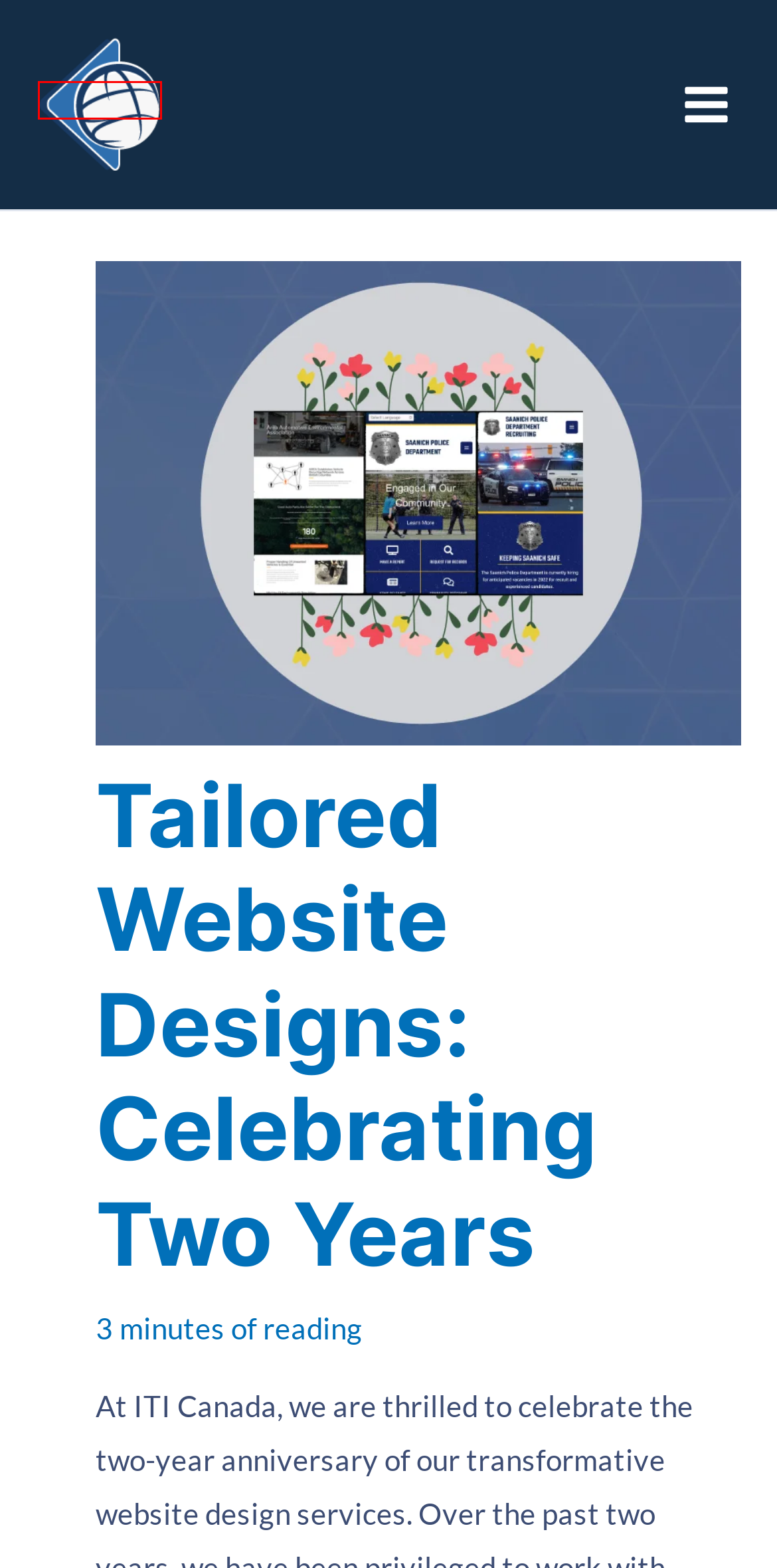Examine the screenshot of a webpage with a red bounding box around a UI element. Your task is to identify the webpage description that best corresponds to the new webpage after clicking the specified element. The given options are:
A. PC and Network Support - ITI Canada
B. Services - ITI Canada
C. Home - ITI Canada
D. About - ITI Canada
E. Lobbyist Registry Application - ITI Canada
F. Victoria It Consulting Companies: Enhance your company - ITI Canada
G. Software Products - ITI Canada
H. Beautiful Free Images & Pictures | Unsplash

C